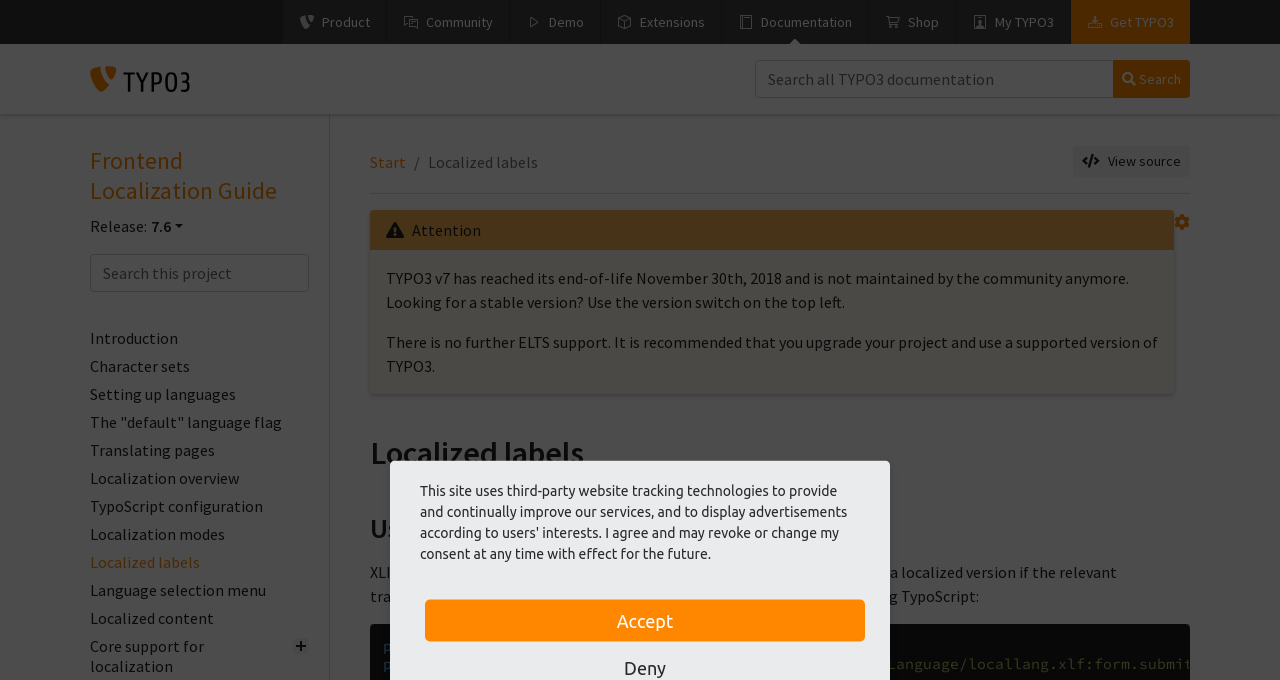Indicate the bounding box coordinates of the element that must be clicked to execute the instruction: "Copy to clipboard". The coordinates should be given as four float numbers between 0 and 1, i.e., [left, top, right, bottom].

[0.905, 0.925, 0.926, 0.965]